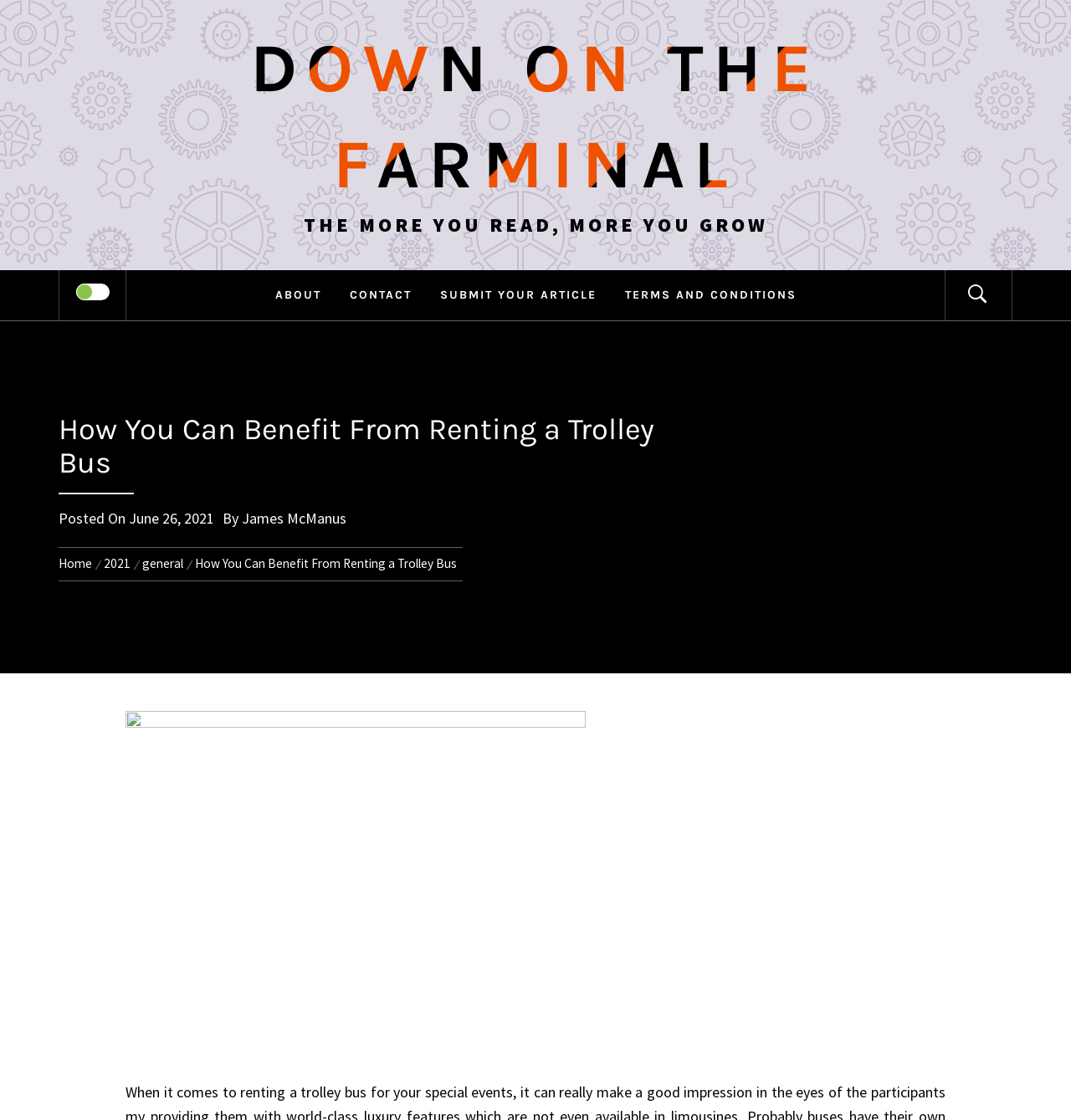Who is the author of the article?
Please answer using one word or phrase, based on the screenshot.

James McManus